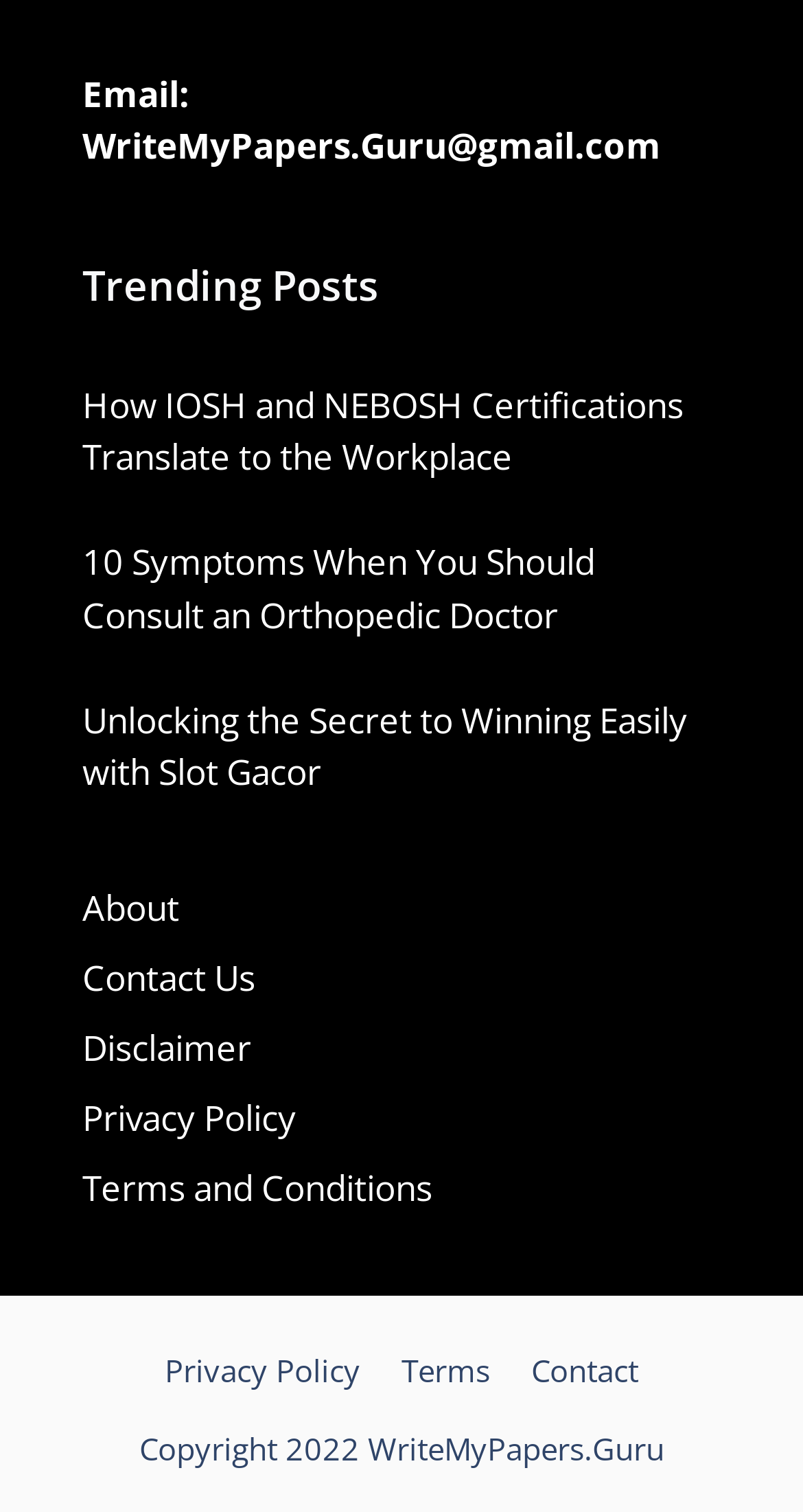Please identify the bounding box coordinates of the element's region that I should click in order to complete the following instruction: "Contact the website administrator". The bounding box coordinates consist of four float numbers between 0 and 1, i.e., [left, top, right, bottom].

[0.103, 0.63, 0.318, 0.662]